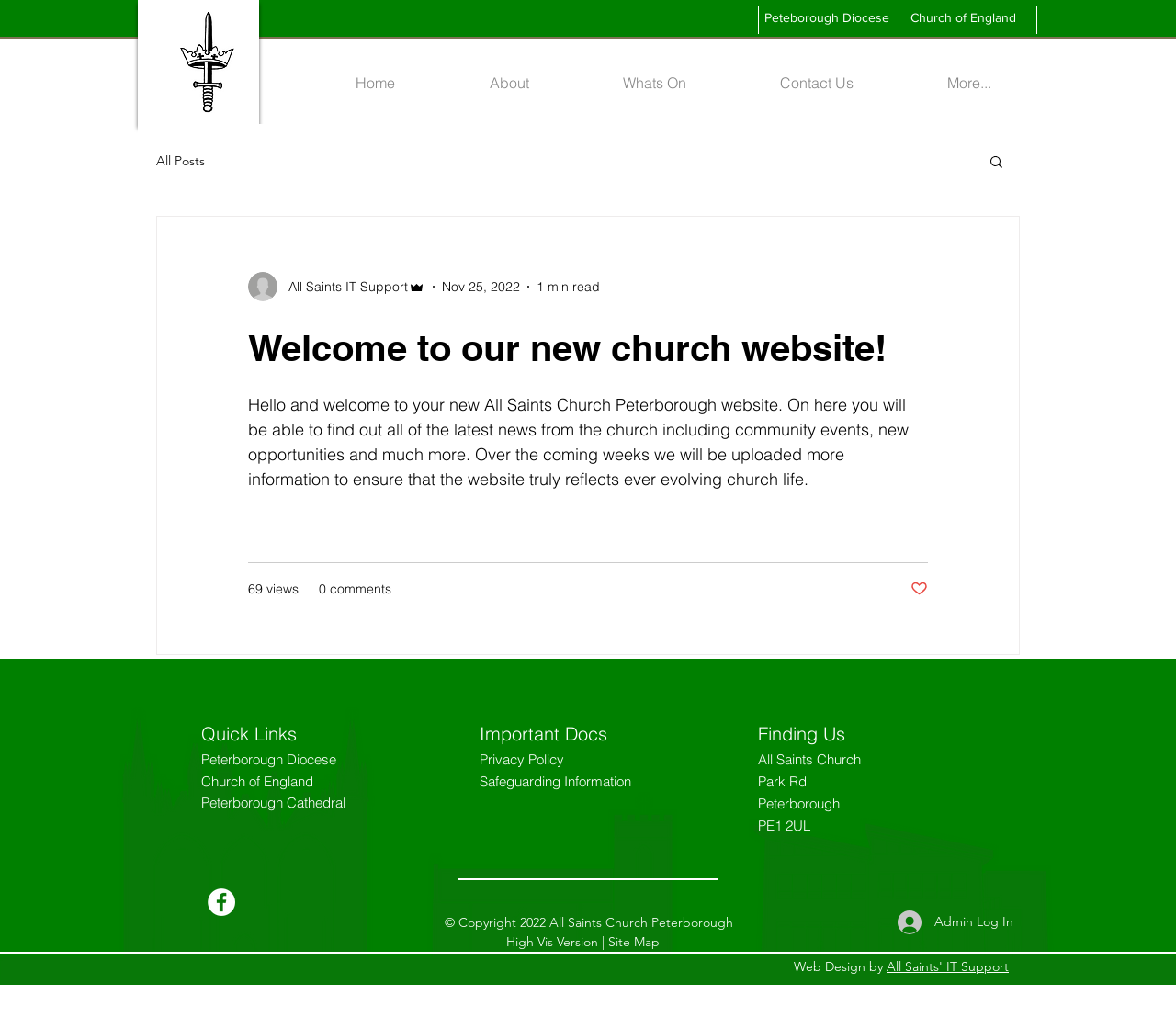Given the description of the UI element: "More...", predict the bounding box coordinates in the form of [left, top, right, bottom], with each value being a float between 0 and 1.

[0.766, 0.065, 0.883, 0.098]